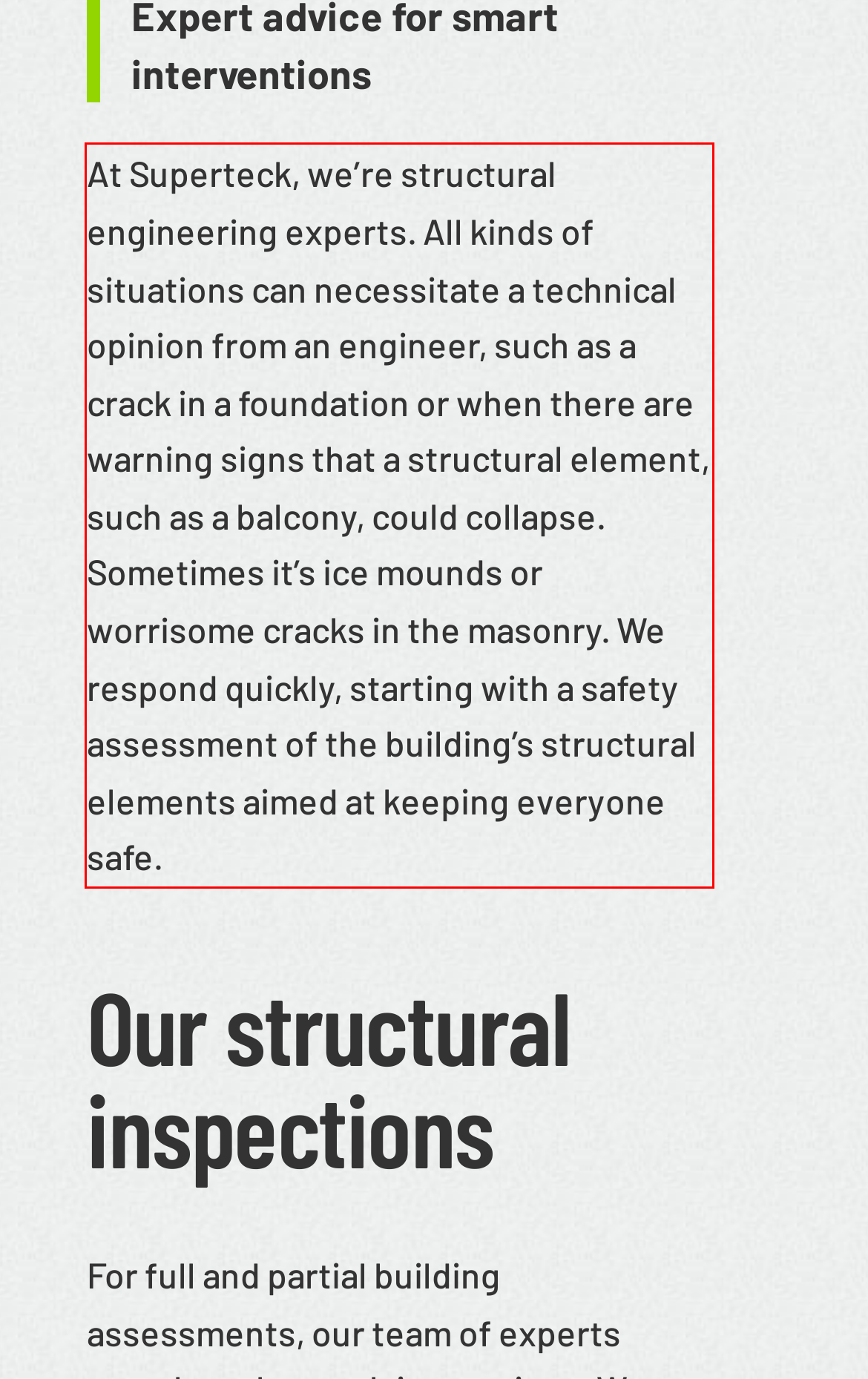Given a webpage screenshot with a red bounding box, perform OCR to read and deliver the text enclosed by the red bounding box.

At Superteck, we’re structural engineering experts. All kinds of situations can necessitate a technical opinion from an engineer, such as a crack in a foundation or when there are warning signs that a structural element, such as a balcony, could collapse. Sometimes it’s ice mounds or worrisome cracks in the masonry. We respond quickly, starting with a safety assessment of the building’s structural elements aimed at keeping everyone safe.